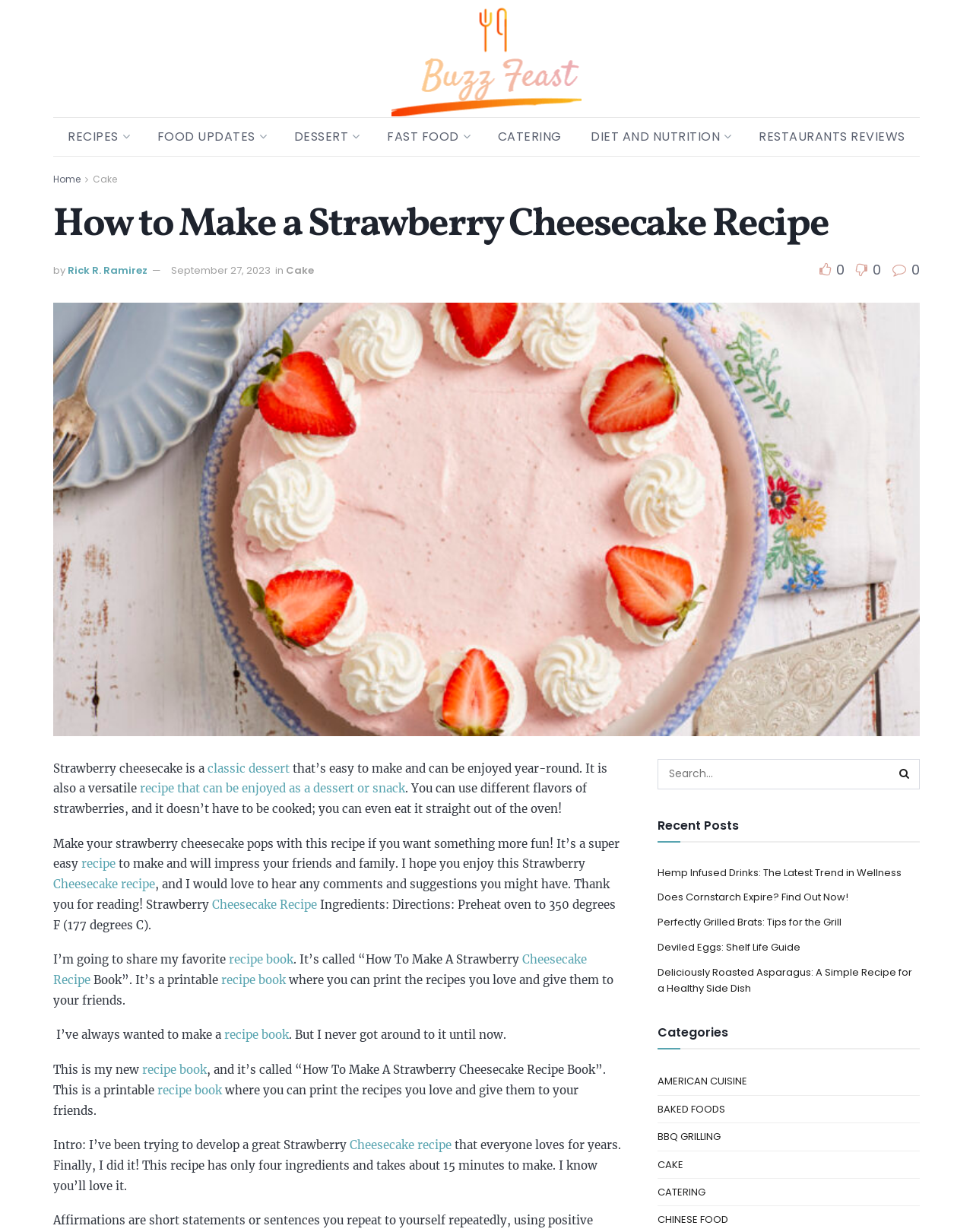What is the purpose of the 'Search...' textbox?
Using the image, answer in one word or phrase.

To search for recipes